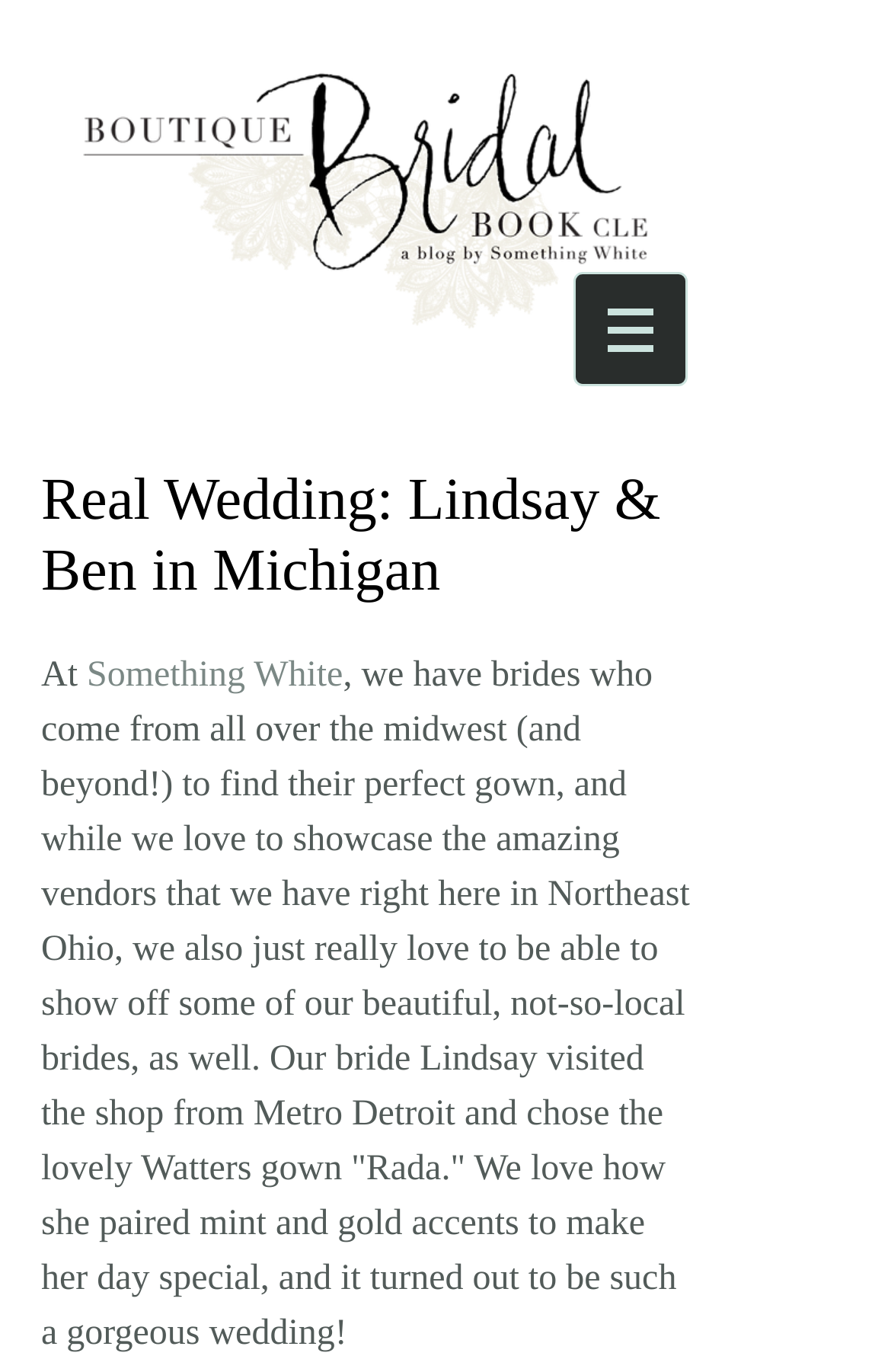What is the name of the bride in the wedding?
Give a single word or phrase answer based on the content of the image.

Lindsay